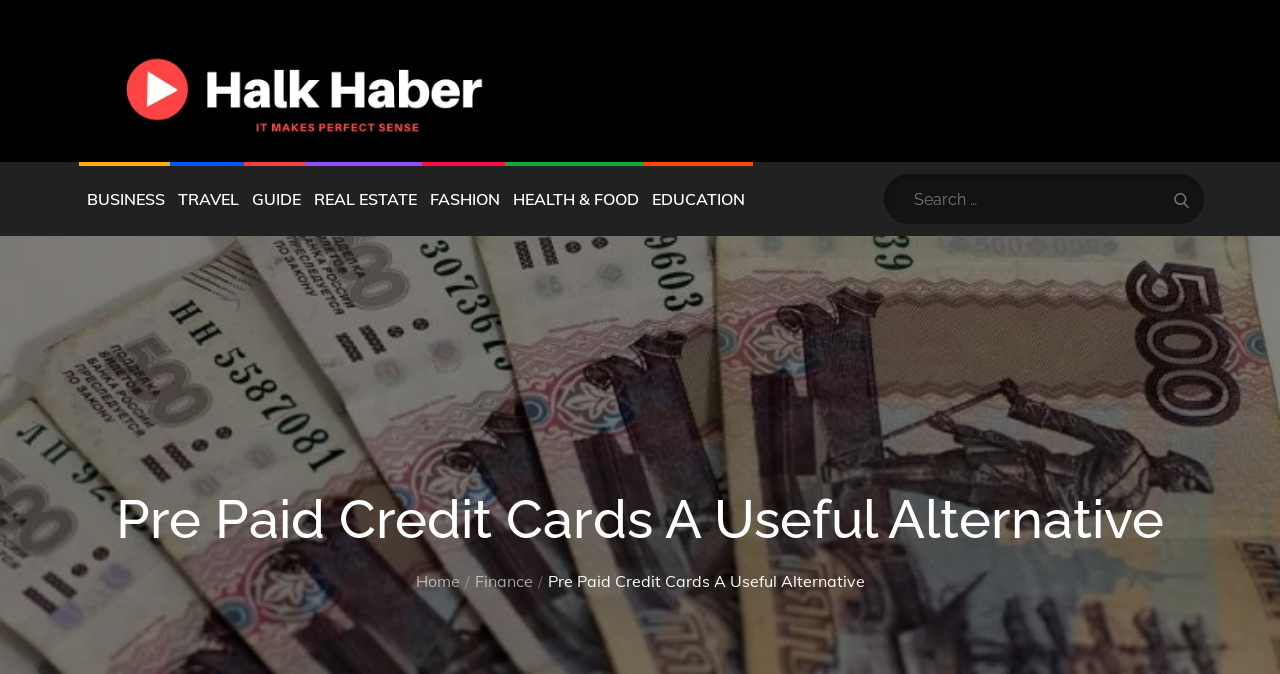Specify the bounding box coordinates of the area that needs to be clicked to achieve the following instruction: "go to Home".

[0.325, 0.846, 0.359, 0.876]